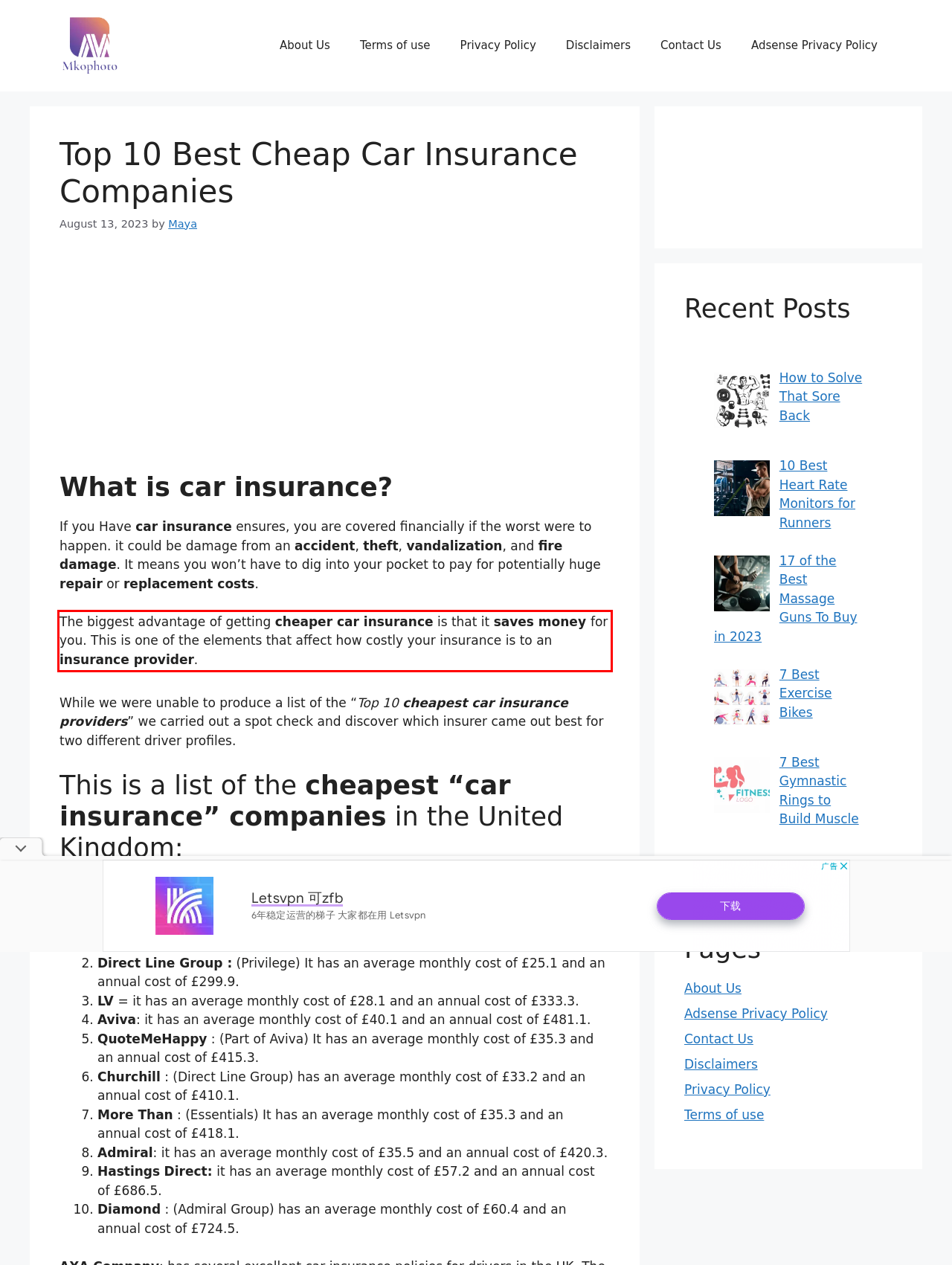Review the screenshot of the webpage and recognize the text inside the red rectangle bounding box. Provide the extracted text content.

The biggest advantage of getting cheaper car insurance is that it saves money for you. This is one of the elements that affect how costly your insurance is to an insurance provider.